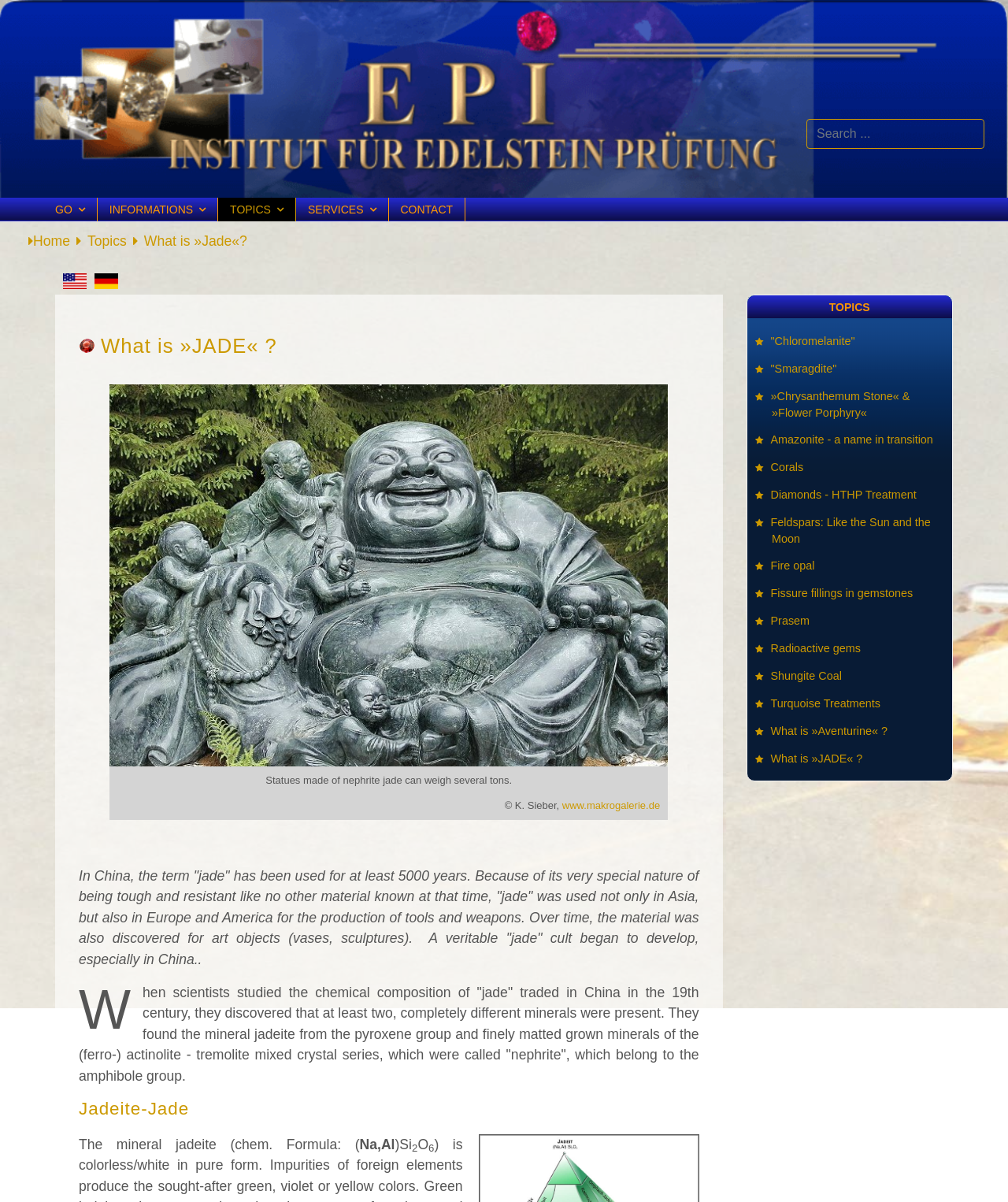Locate the primary headline on the webpage and provide its text.

 What is »JADE« ?